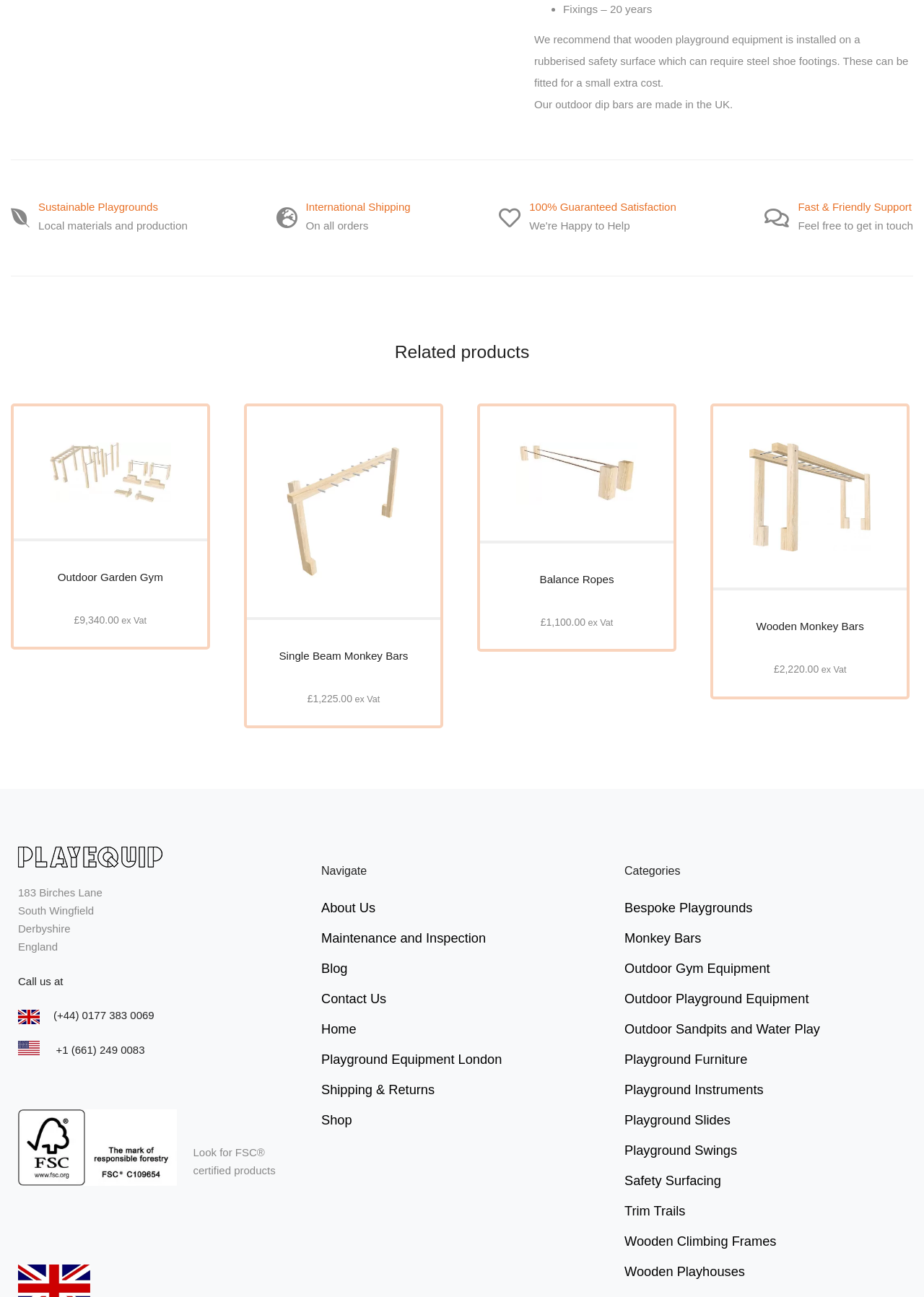Determine the bounding box coordinates of the region I should click to achieve the following instruction: "Call the phone number". Ensure the bounding box coordinates are four float numbers between 0 and 1, i.e., [left, top, right, bottom].

[0.058, 0.778, 0.167, 0.788]